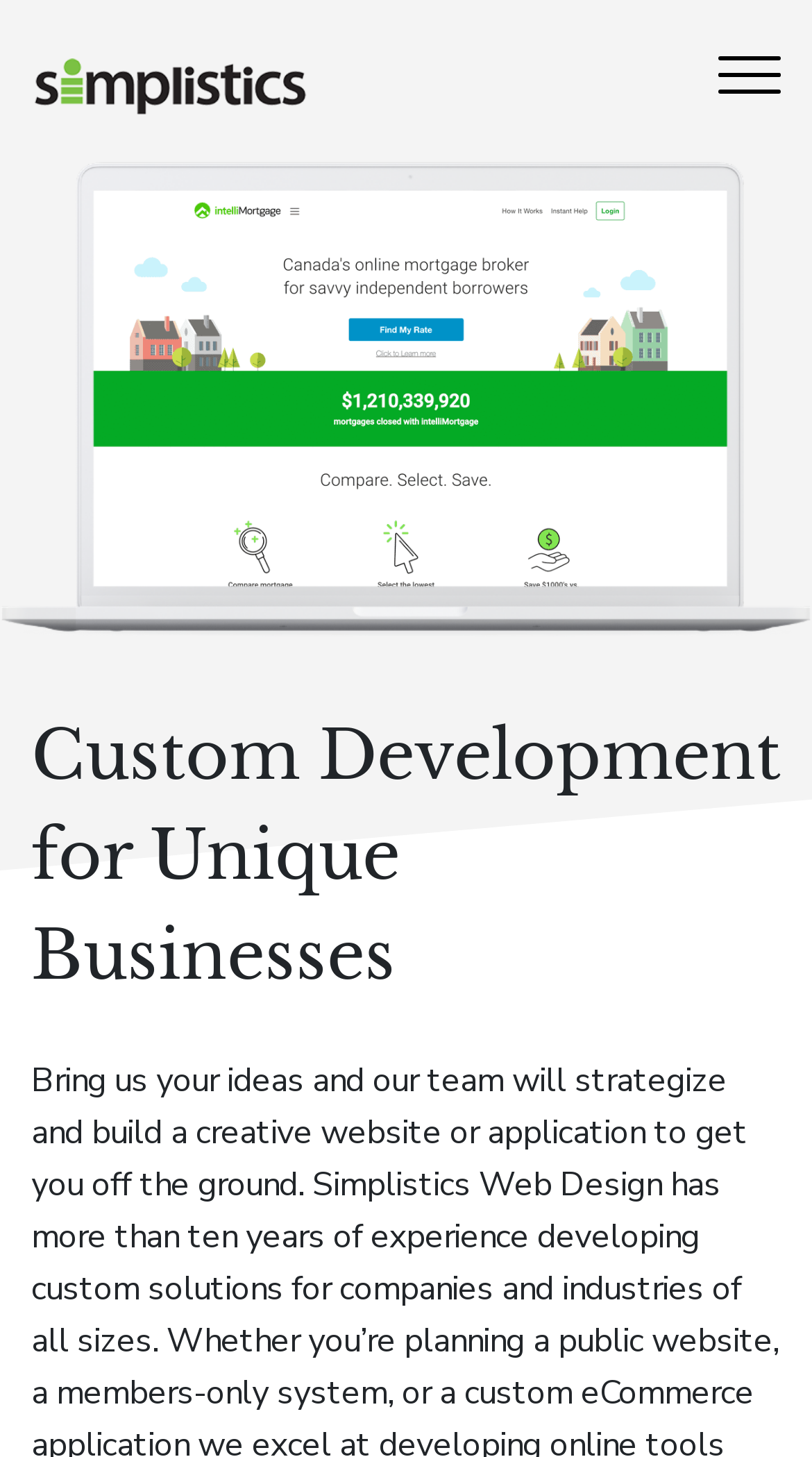Can you find and provide the title of the webpage?

Custom Development for Unique Businesses